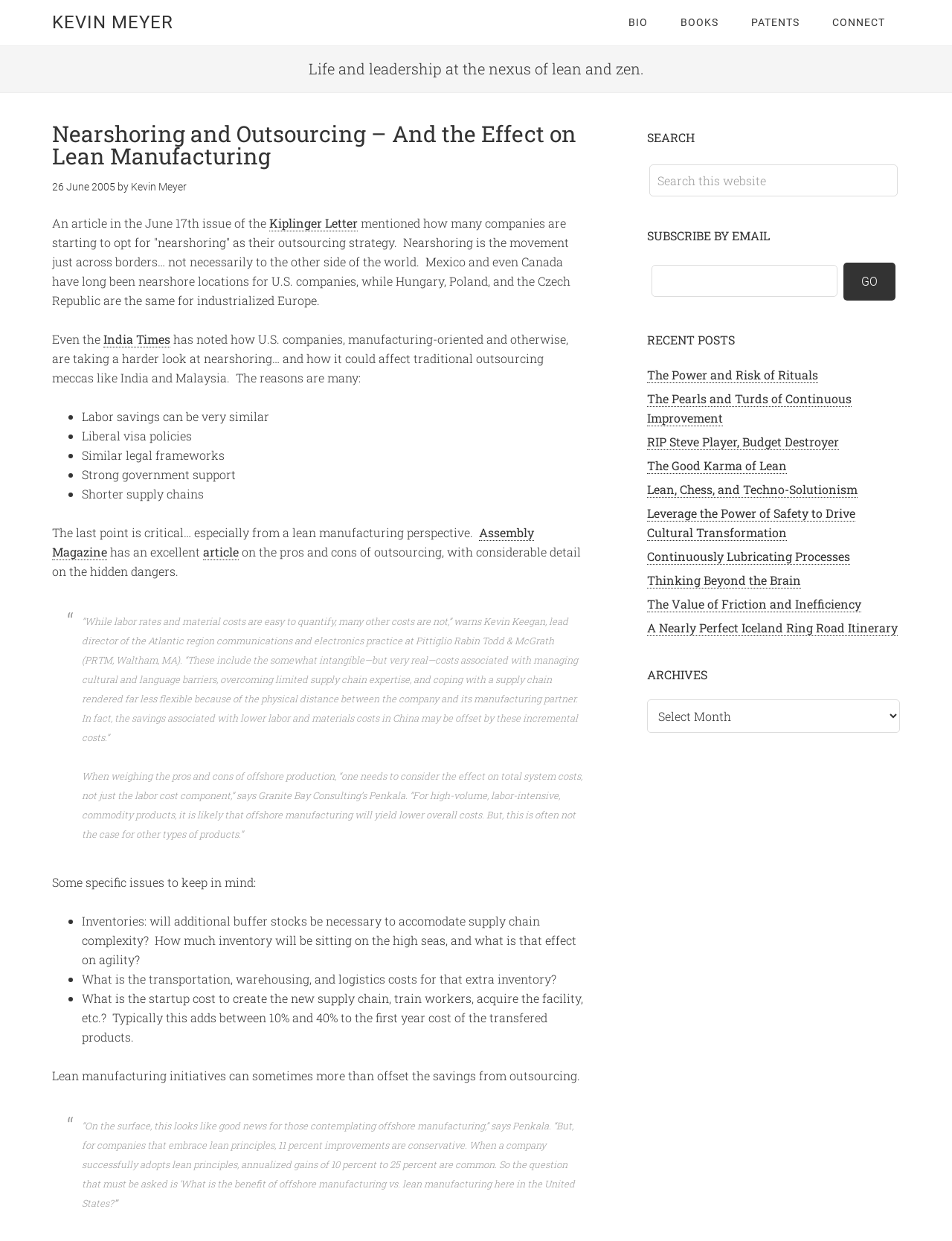Could you provide the bounding box coordinates for the portion of the screen to click to complete this instruction: "Click on the link 'BIO'"?

[0.645, 0.0, 0.696, 0.037]